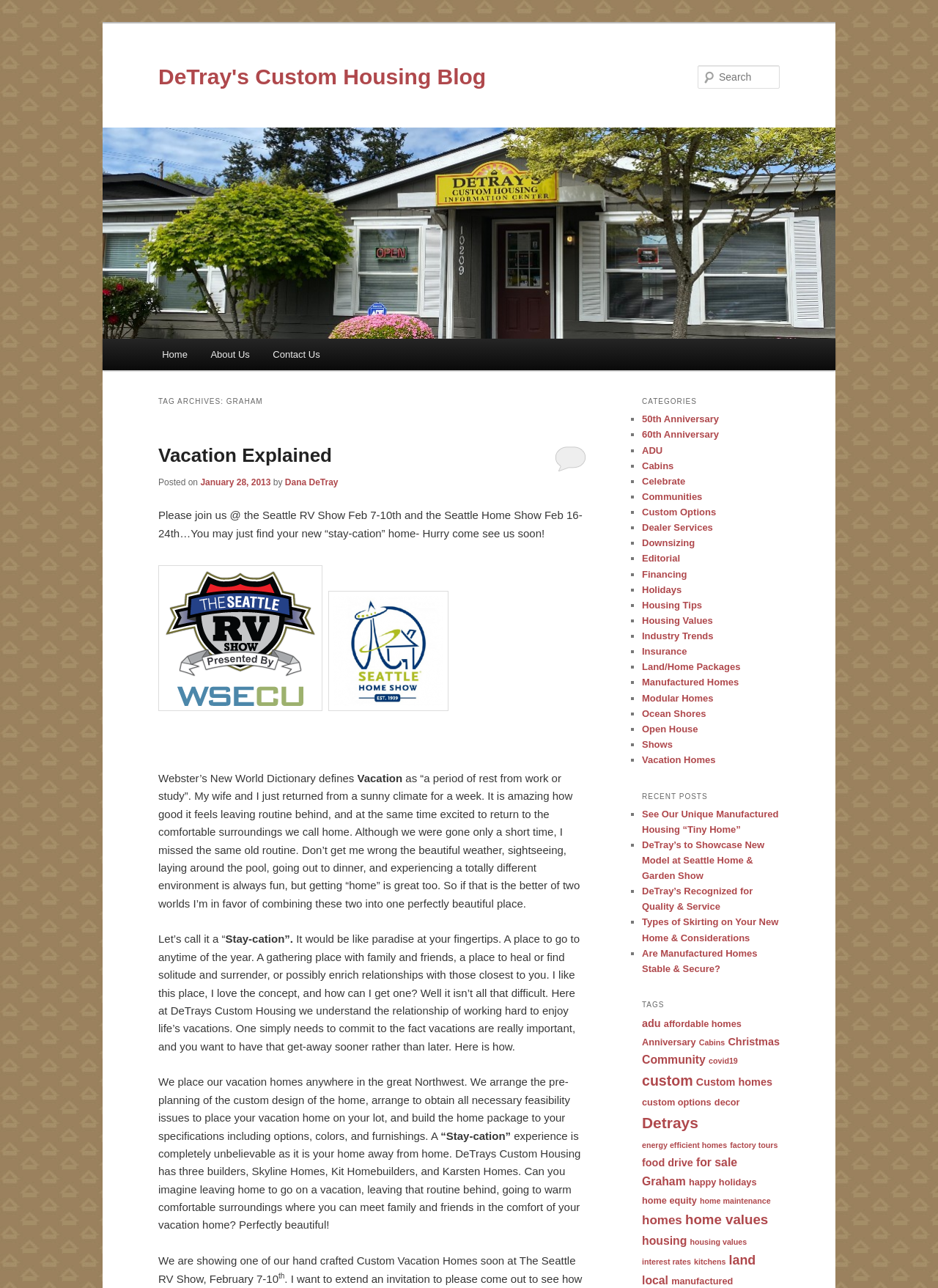Determine the bounding box coordinates of the element that should be clicked to execute the following command: "Read the post about vacation explained".

[0.169, 0.334, 0.625, 0.369]